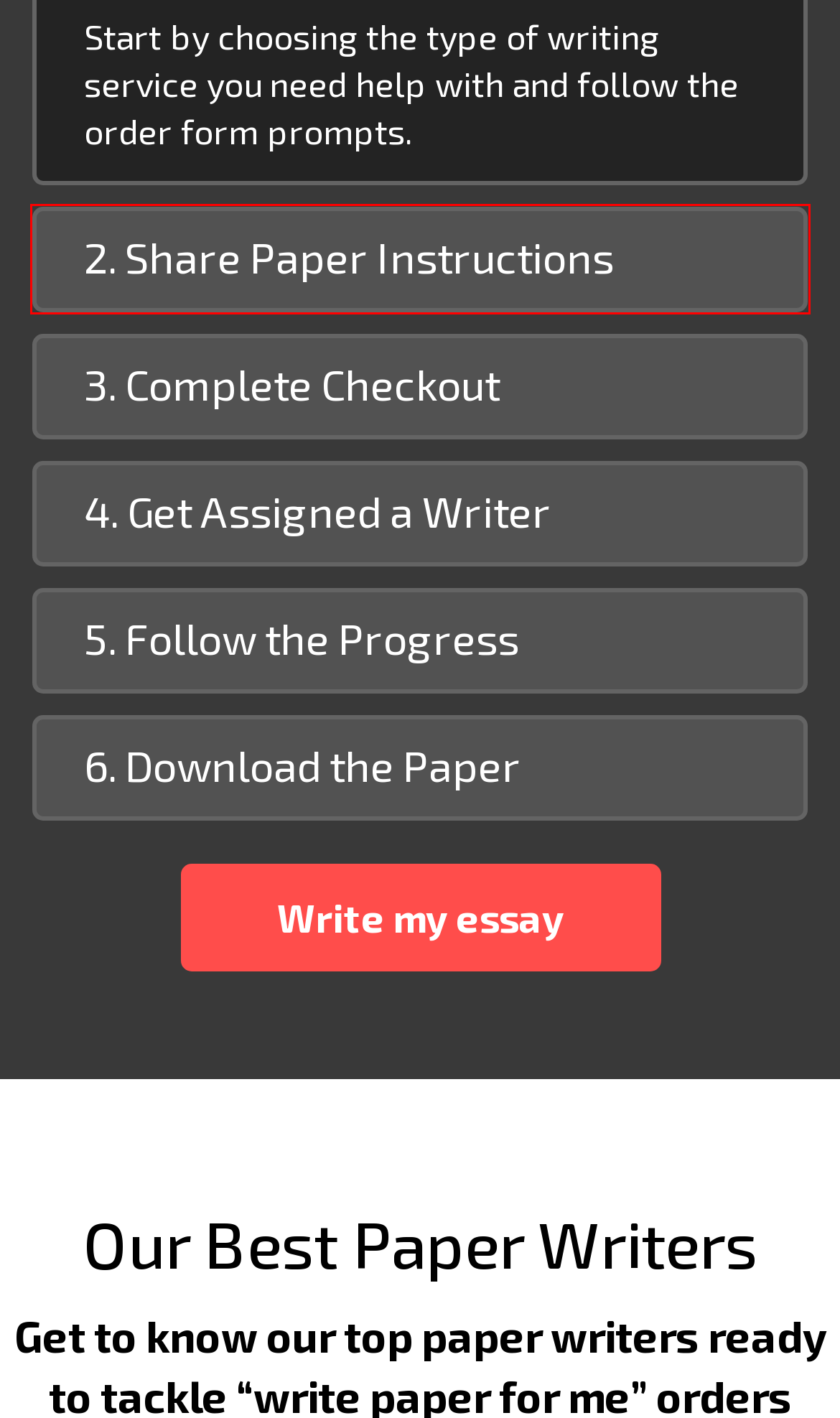Please look at the screenshot provided and find the red bounding box. Extract the text content contained within this bounding box.

2. Share Paper Instructions Tell us all about your “write my paper” needs to help your expert tailor the piece to your requirements.